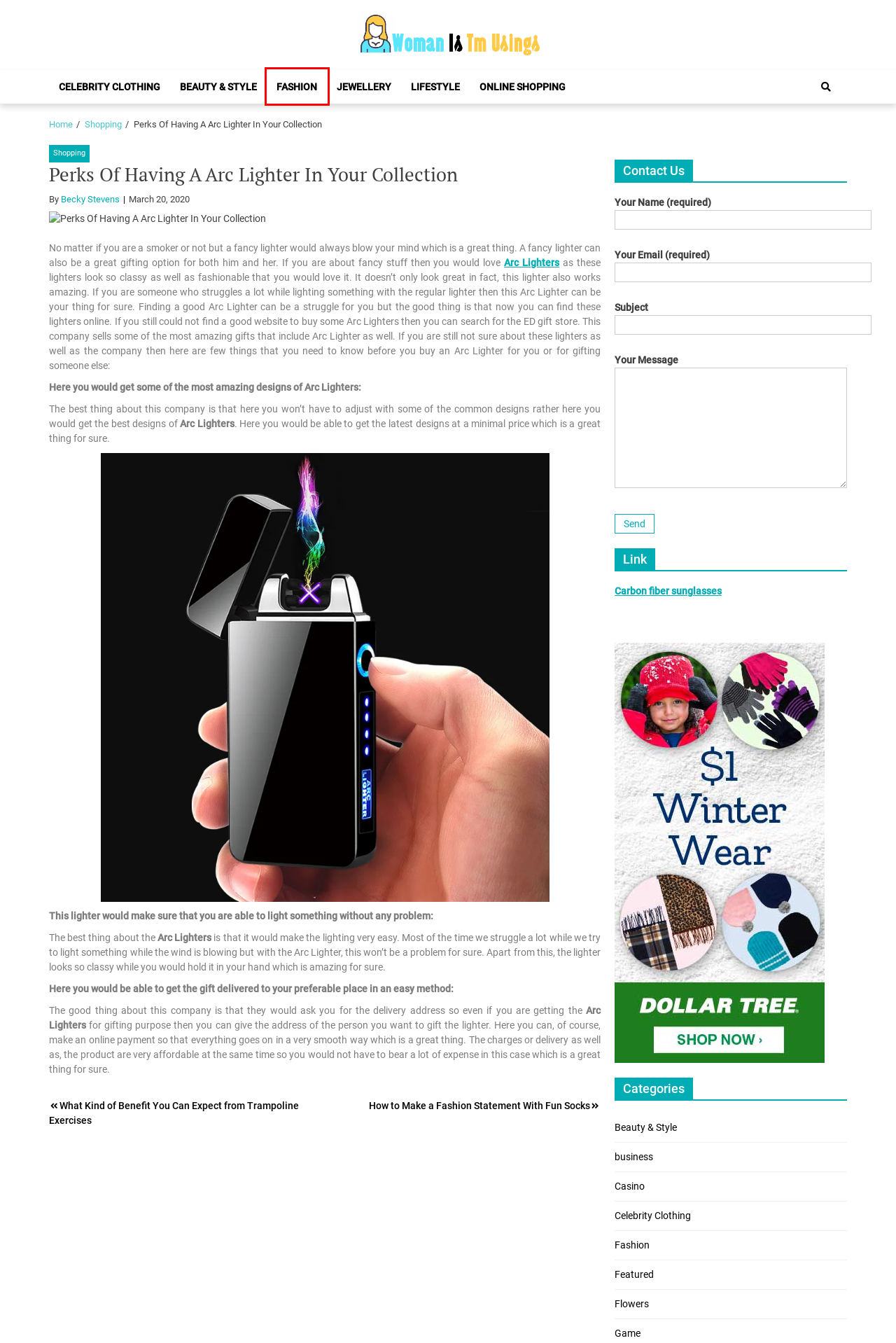Look at the screenshot of a webpage that includes a red bounding box around a UI element. Select the most appropriate webpage description that matches the page seen after clicking the highlighted element. Here are the candidates:
A. Fashion – Womanist Musings
B. Lifestyle – Womanist Musings
C. Flowers – Womanist Musings
D. Womanist Musings
E. What Kind of Benefit You Can Expect from Trampoline Exercises - Womanist Musings
F. Featured – Womanist Musings
G. Carbon Fiber Sunglasses | Fibrous | Zerpico.com
H. Celebrity Clothing – Womanist Musings

A